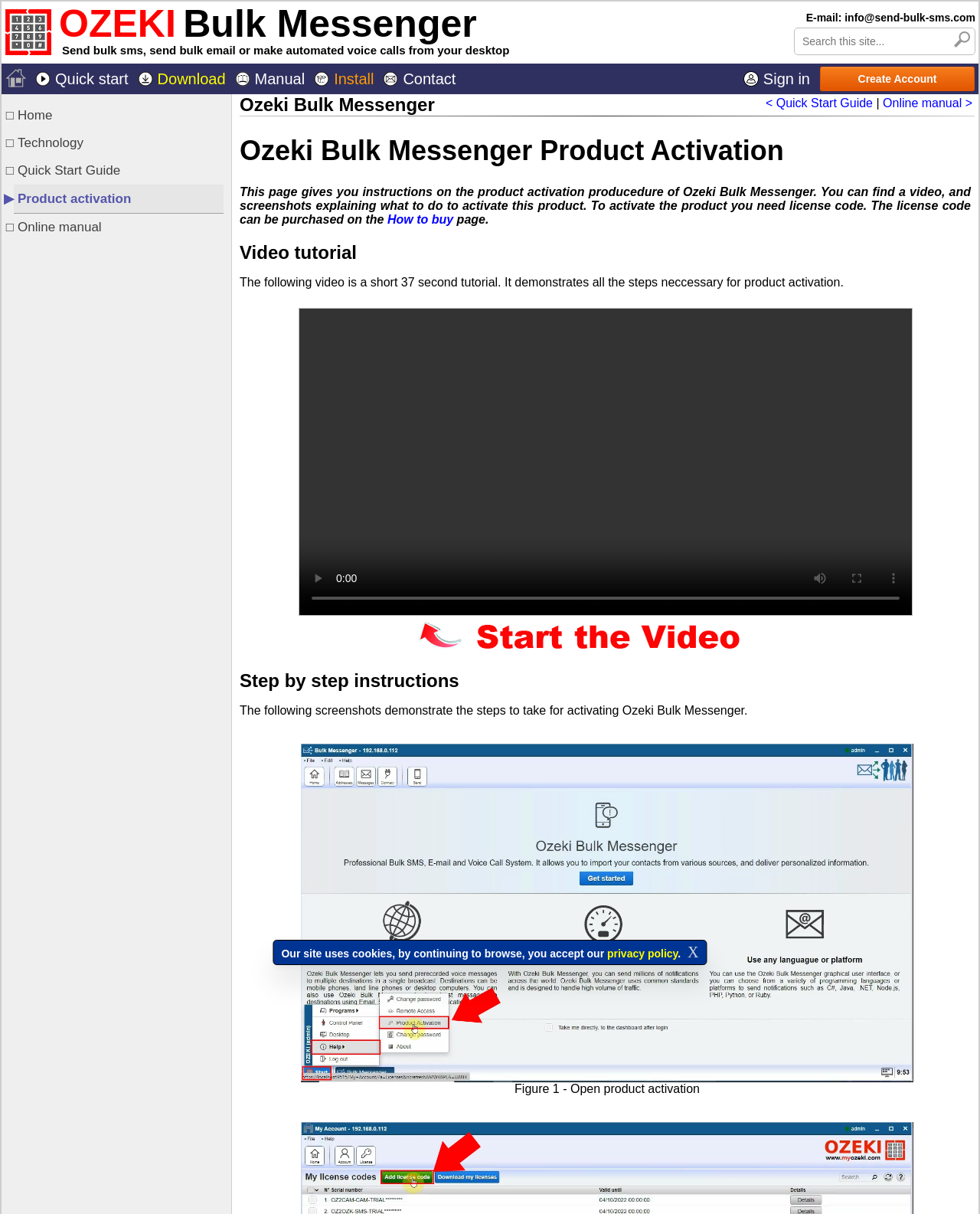Find the bounding box coordinates of the clickable area required to complete the following action: "Go to Product activation".

[0.018, 0.158, 0.134, 0.17]